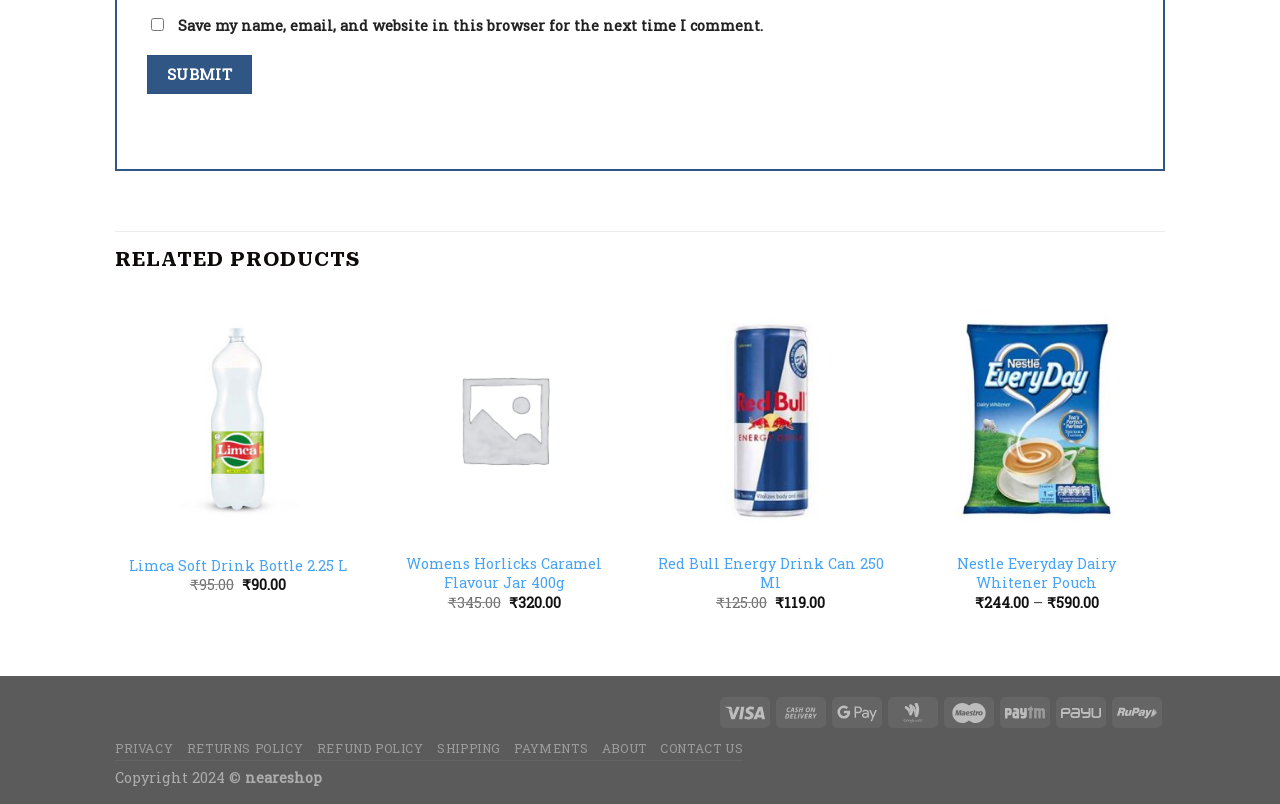Identify the bounding box coordinates of the HTML element based on this description: "Shipping".

[0.341, 0.92, 0.391, 0.94]